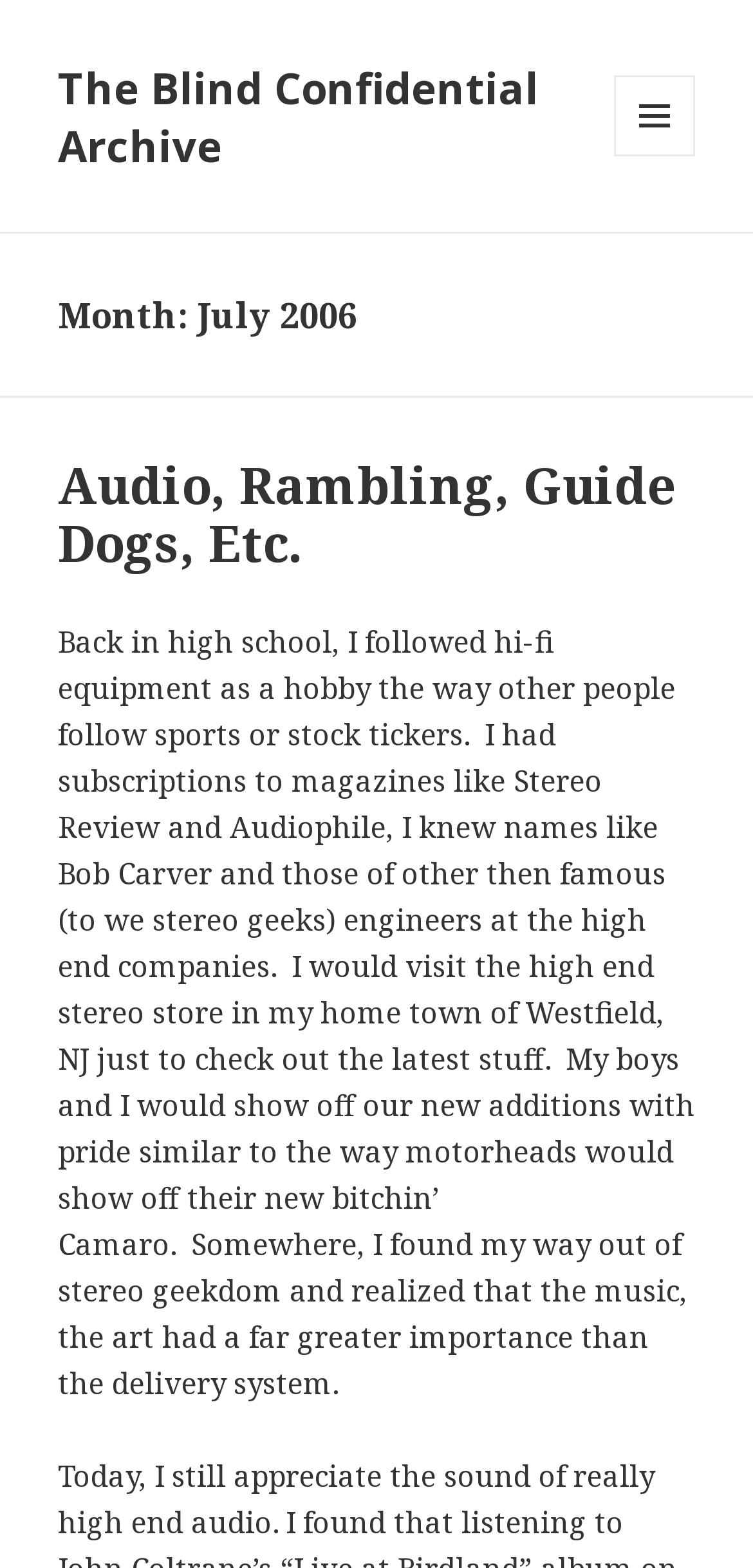Is the button 'MENU AND WIDGETS' expanded?
We need a detailed and meticulous answer to the question.

The question can be answered by looking at the button element ' MENU AND WIDGETS' which has an attribute 'expanded' set to False.